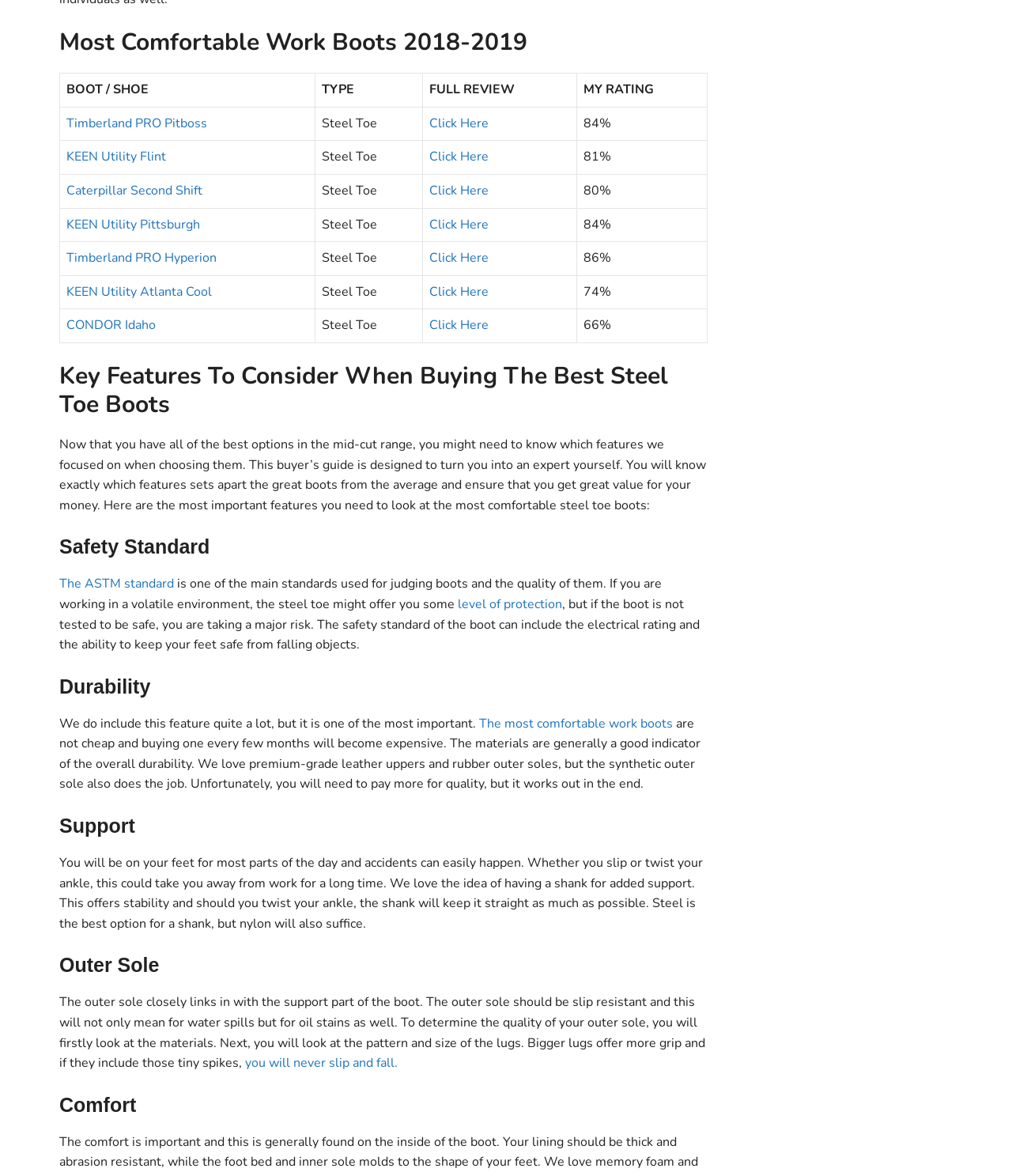Using the description: "The most comfortable work boots", determine the UI element's bounding box coordinates. Ensure the coordinates are in the format of four float numbers between 0 and 1, i.e., [left, top, right, bottom].

[0.473, 0.608, 0.665, 0.623]